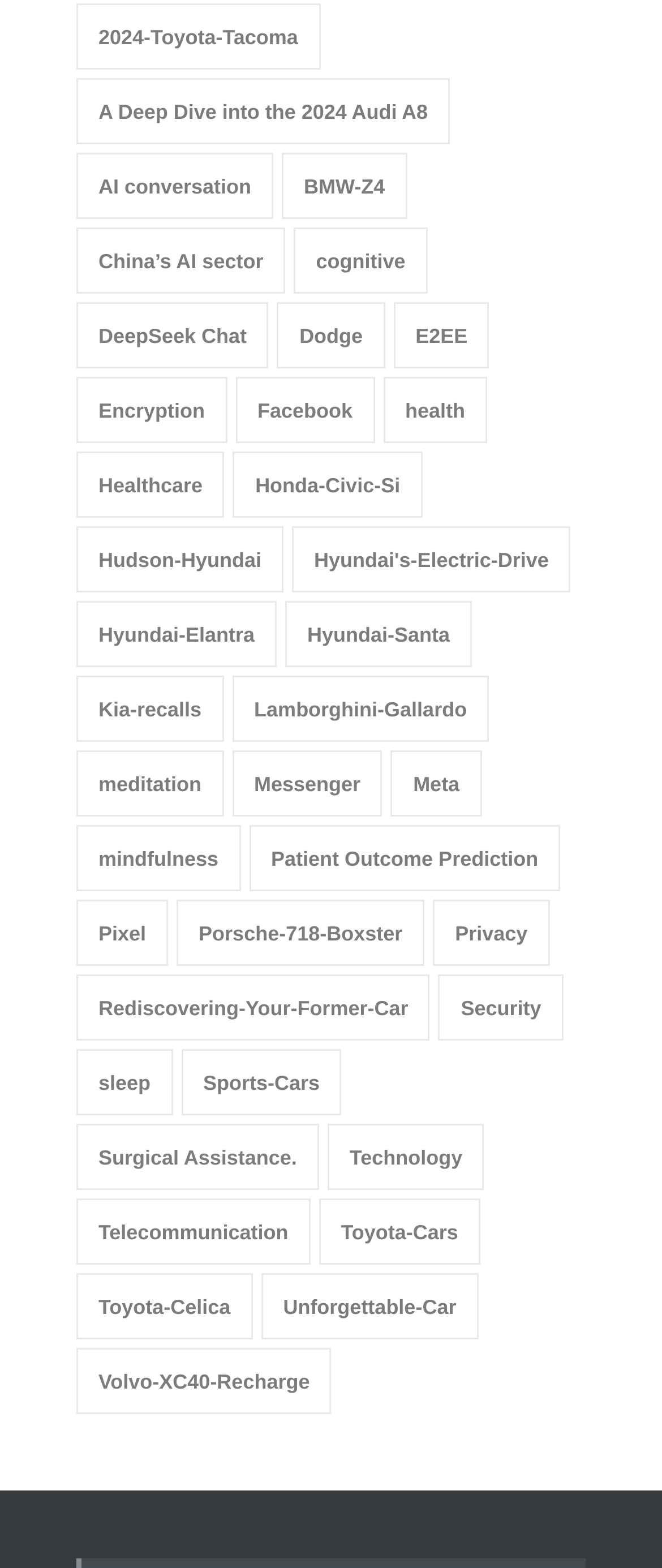Using the format (top-left x, top-left y, bottom-right x, bottom-right y), provide the bounding box coordinates for the described UI element. All values should be floating point numbers between 0 and 1: China’s AI sector

[0.115, 0.145, 0.431, 0.188]